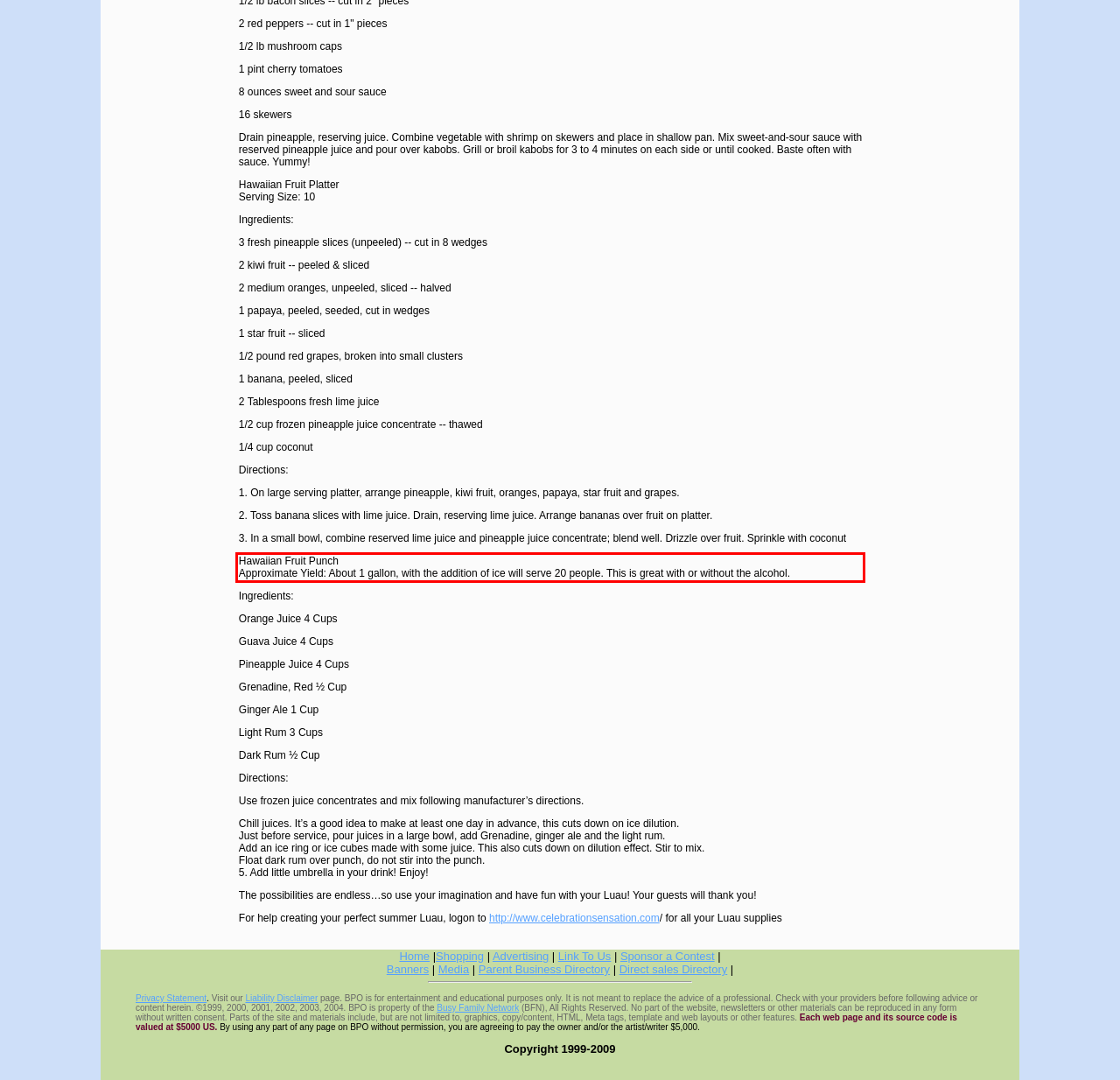Within the provided webpage screenshot, find the red rectangle bounding box and perform OCR to obtain the text content.

Hawaiian Fruit Punch Approximate Yield: About 1 gallon, with the addition of ice will serve 20 people. This is great with or without the alcohol.